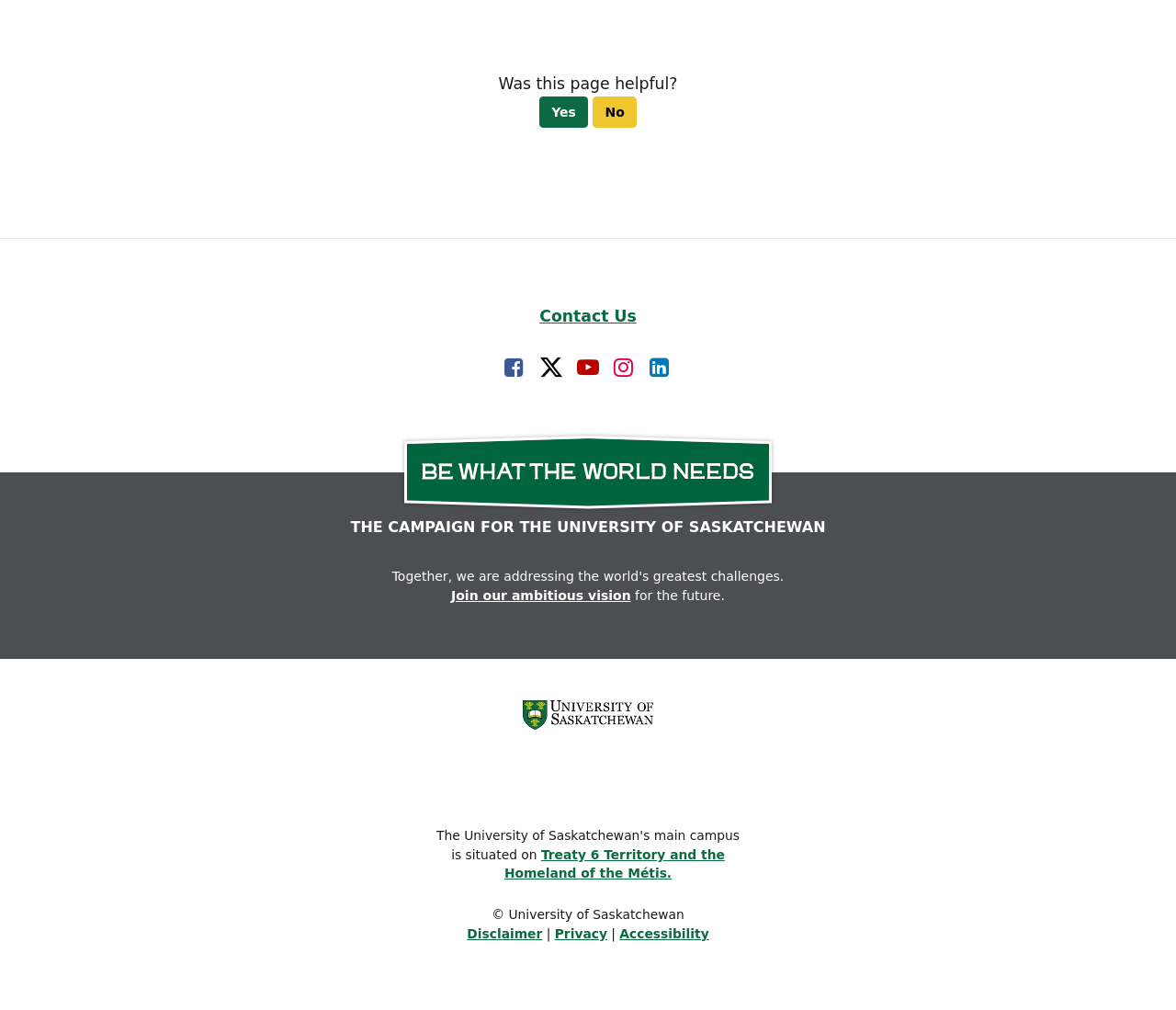Give a succinct answer to this question in a single word or phrase: 
What is the name of the university mentioned on the webpage?

University of Saskatchewan